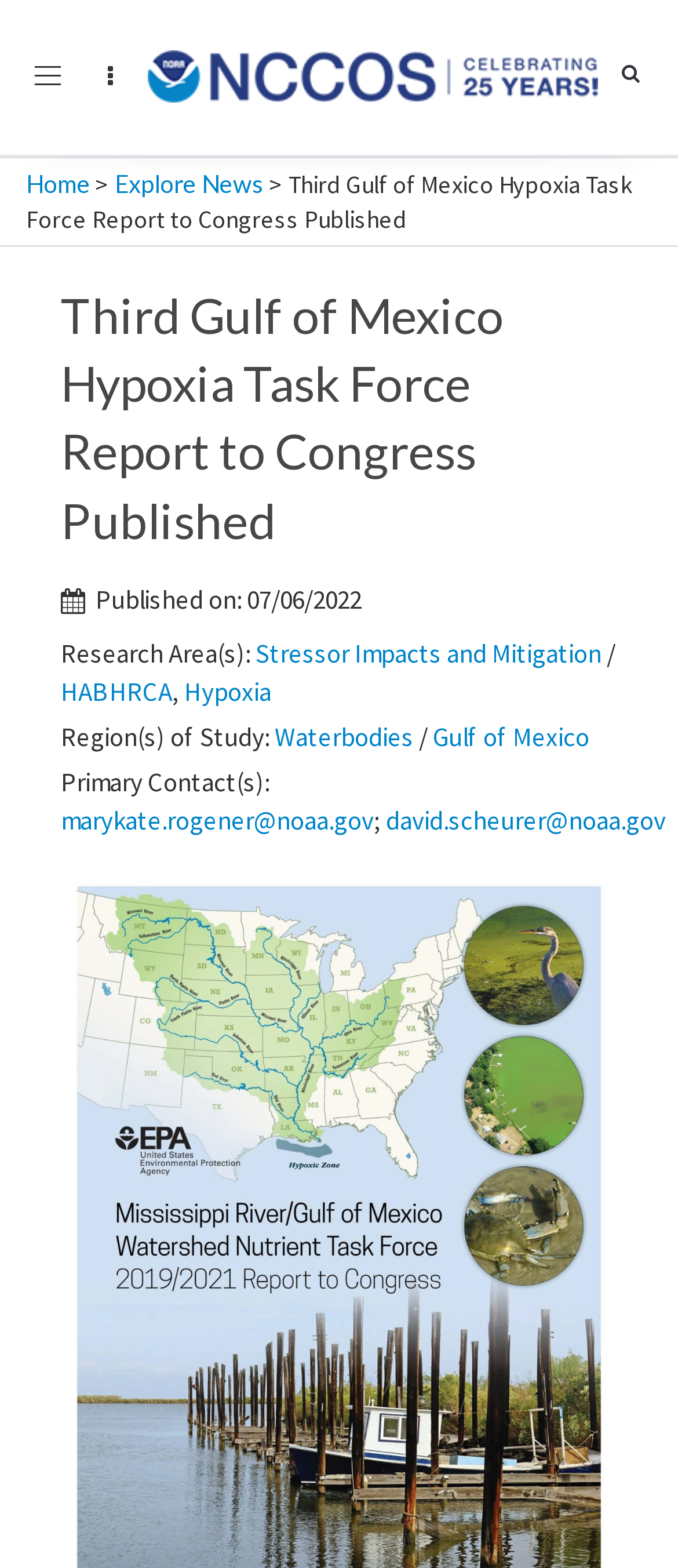Locate the bounding box of the UI element defined by this description: "Waterbodies". The coordinates should be given as four float numbers between 0 and 1, formatted as [left, top, right, bottom].

[0.405, 0.459, 0.61, 0.48]